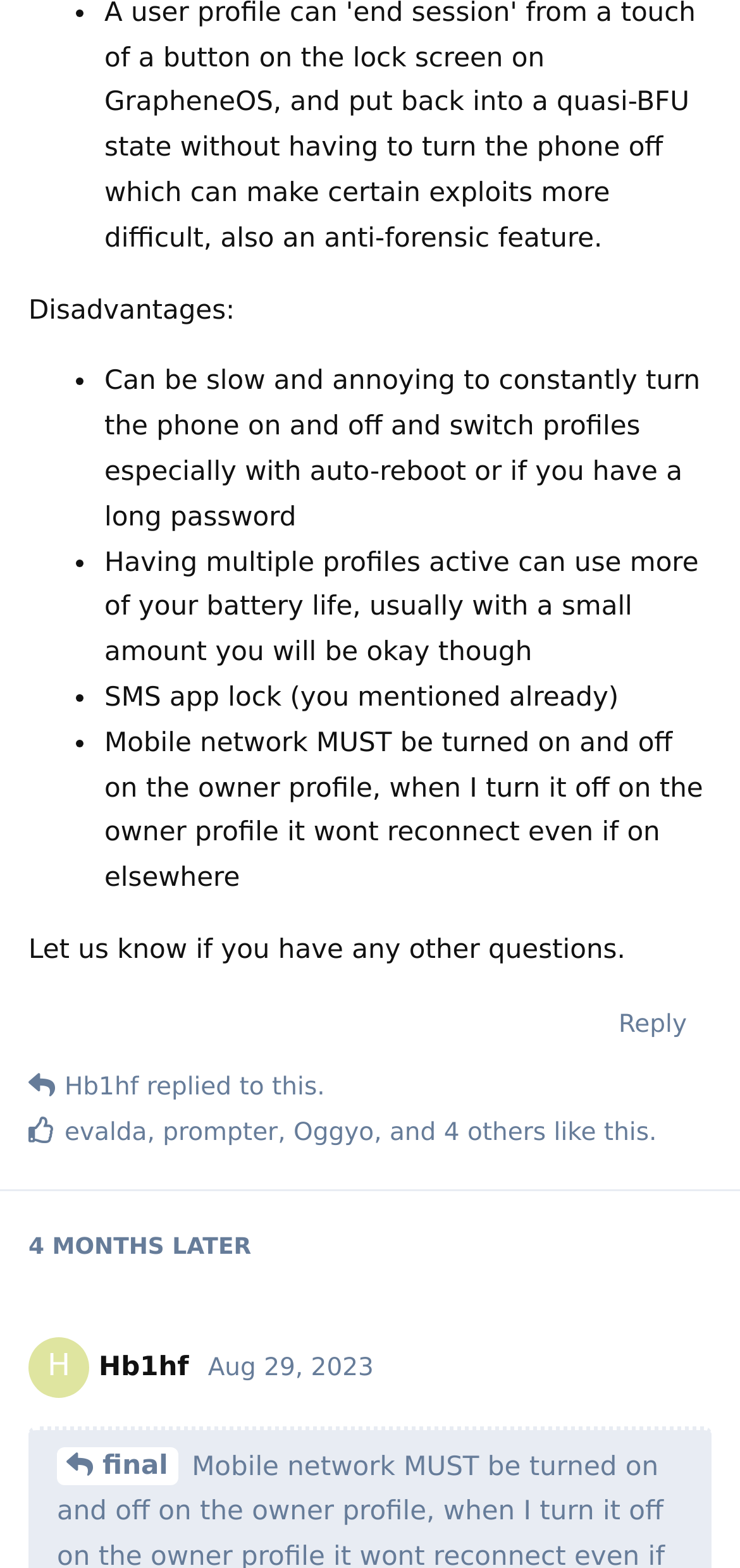Highlight the bounding box of the UI element that corresponds to this description: "Oggyo".

[0.397, 0.142, 0.505, 0.165]